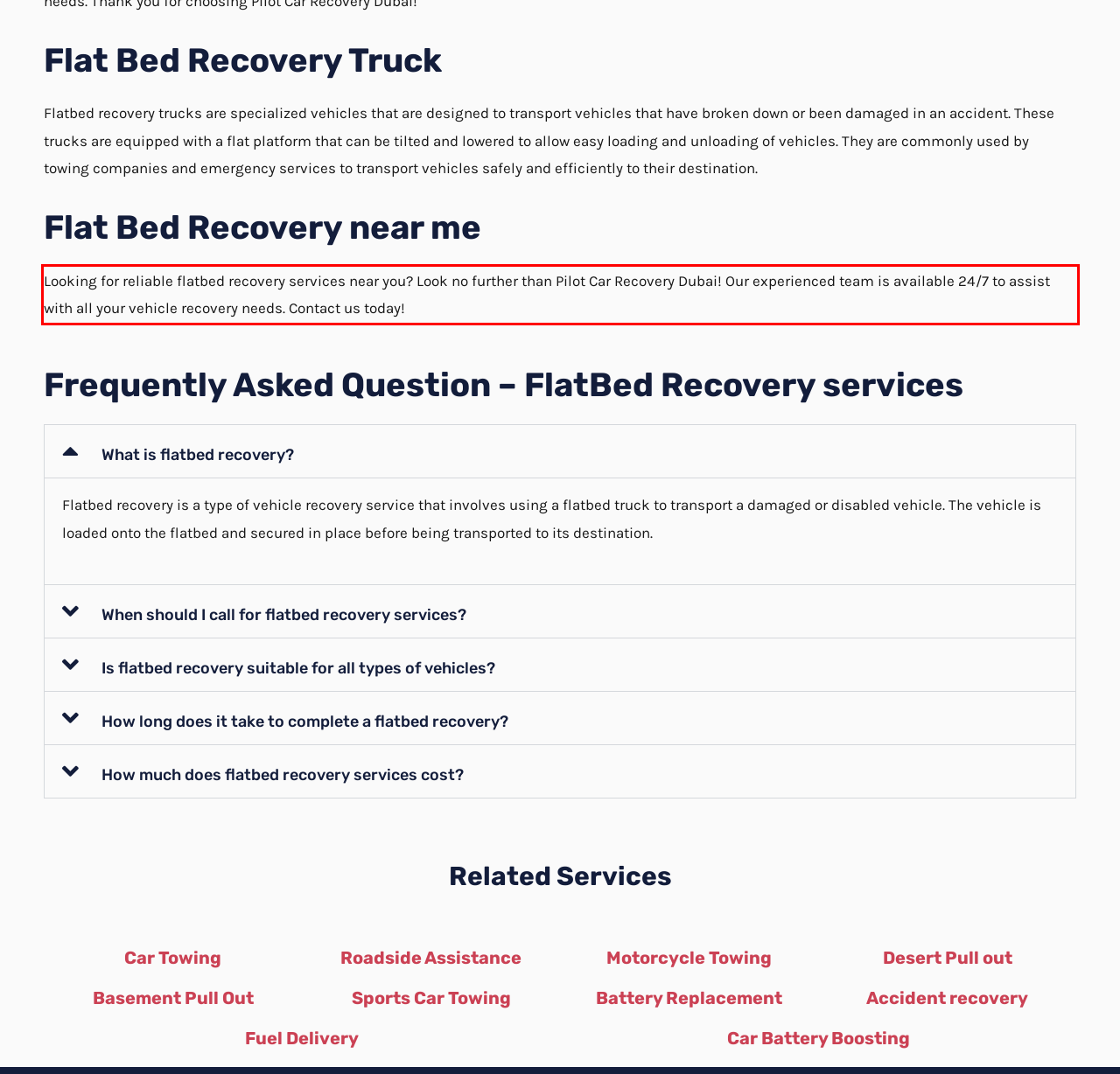From the given screenshot of a webpage, identify the red bounding box and extract the text content within it.

Looking for reliable flatbed recovery services near you? Look no further than Pilot Car Recovery Dubai! Our experienced team is available 24/7 to assist with all your vehicle recovery needs. Contact us today!